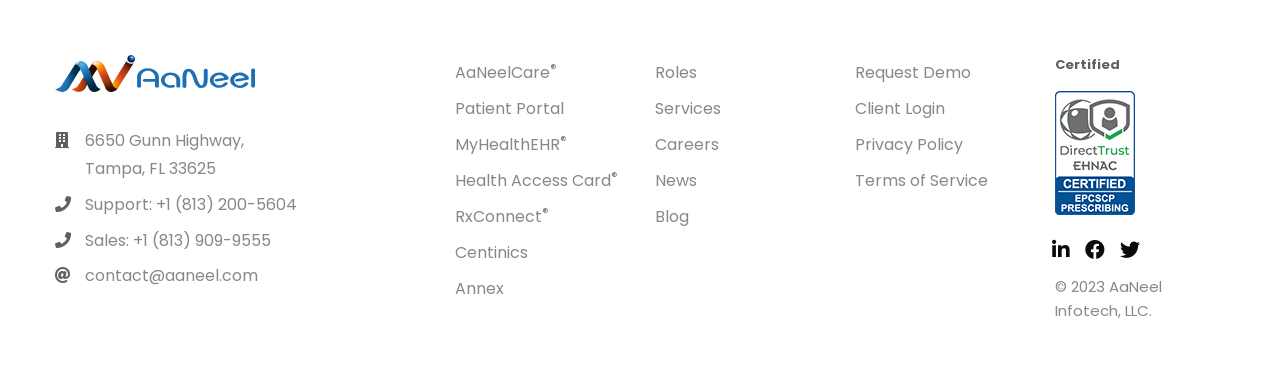Determine the bounding box coordinates for the clickable element to execute this instruction: "Visit Patient Portal". Provide the coordinates as four float numbers between 0 and 1, i.e., [left, top, right, bottom].

[0.355, 0.248, 0.488, 0.346]